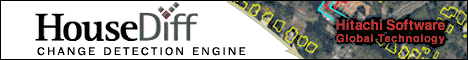Write a descriptive caption for the image, covering all notable aspects.

The image features a promotional banner for "HouseDiff," a change detection engine developed by Hitachi Software. The banner prominently displays the "HouseDiff" logo, emphasized by the phrase "CHANGE DETECTION ENGINE" in bold lettering, indicating its focus and functionality in monitoring changes in geographical or structural data. The background showcases a satellite or aerial view of a landscape, enhancing the technological aspect of the product. Additionally, the text credits Hitachi Software as the driving force behind this global technology, underscoring its significance in the realm of geospatial analysis and data management. This image is likely part of marketing efforts aimed at professionals in geographic information systems (GIS) and related fields, highlighting the innovative capabilities of the HouseDiff technology.